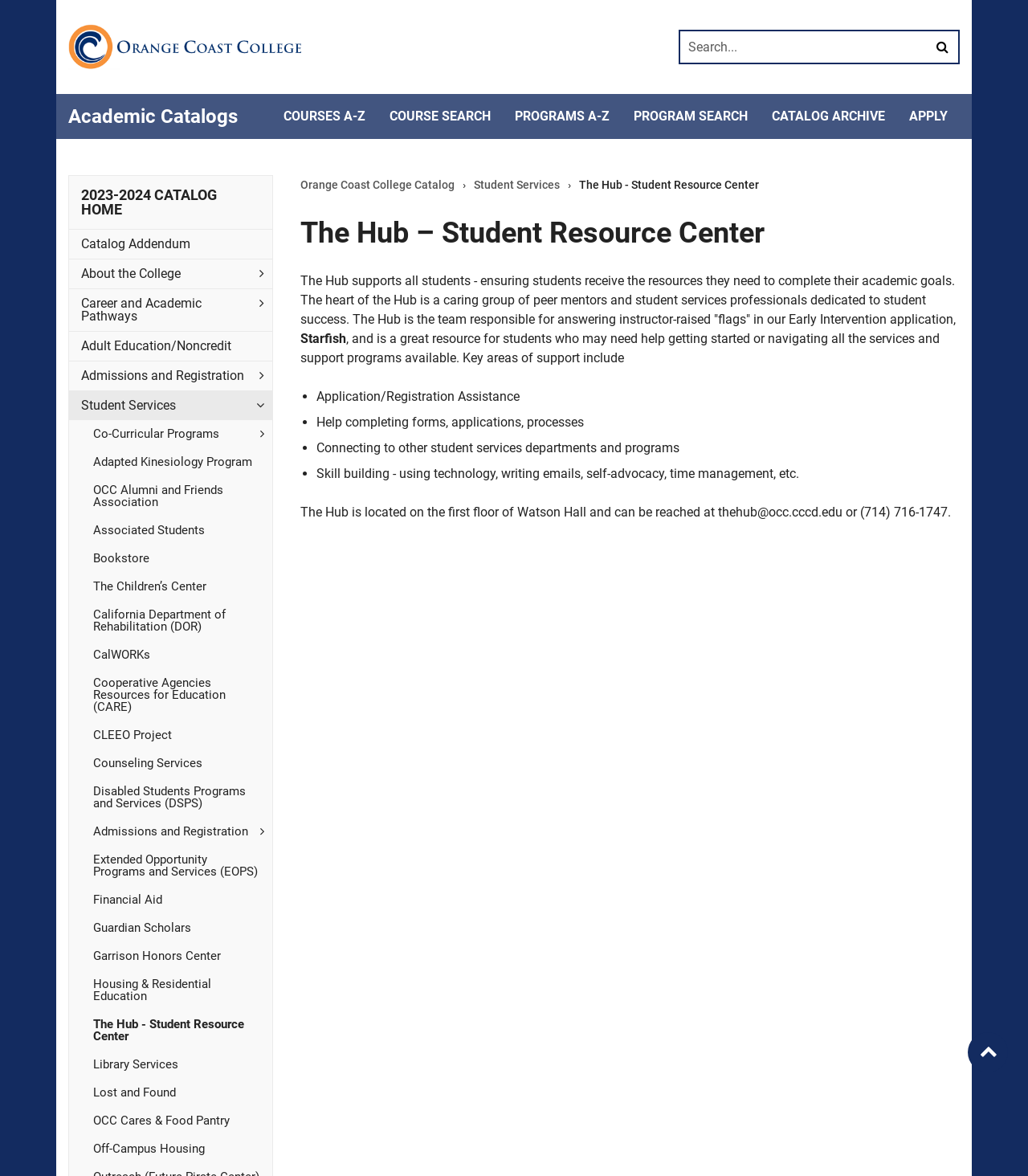Locate the bounding box coordinates of the element that needs to be clicked to carry out the instruction: "Submit search". The coordinates should be given as four float numbers ranging from 0 to 1, i.e., [left, top, right, bottom].

[0.901, 0.027, 0.932, 0.053]